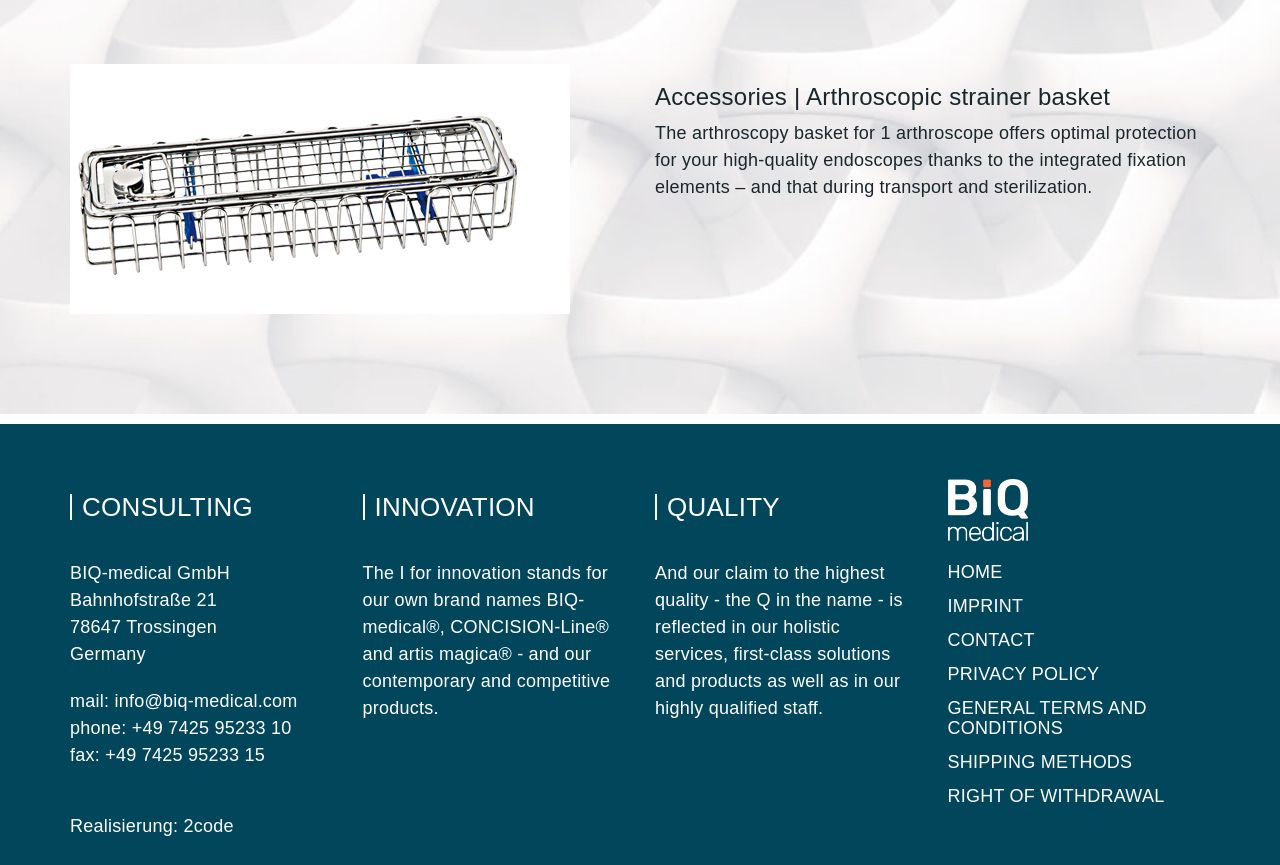Provide the bounding box coordinates of the HTML element described by the text: "Home".

[0.74, 0.642, 0.945, 0.681]